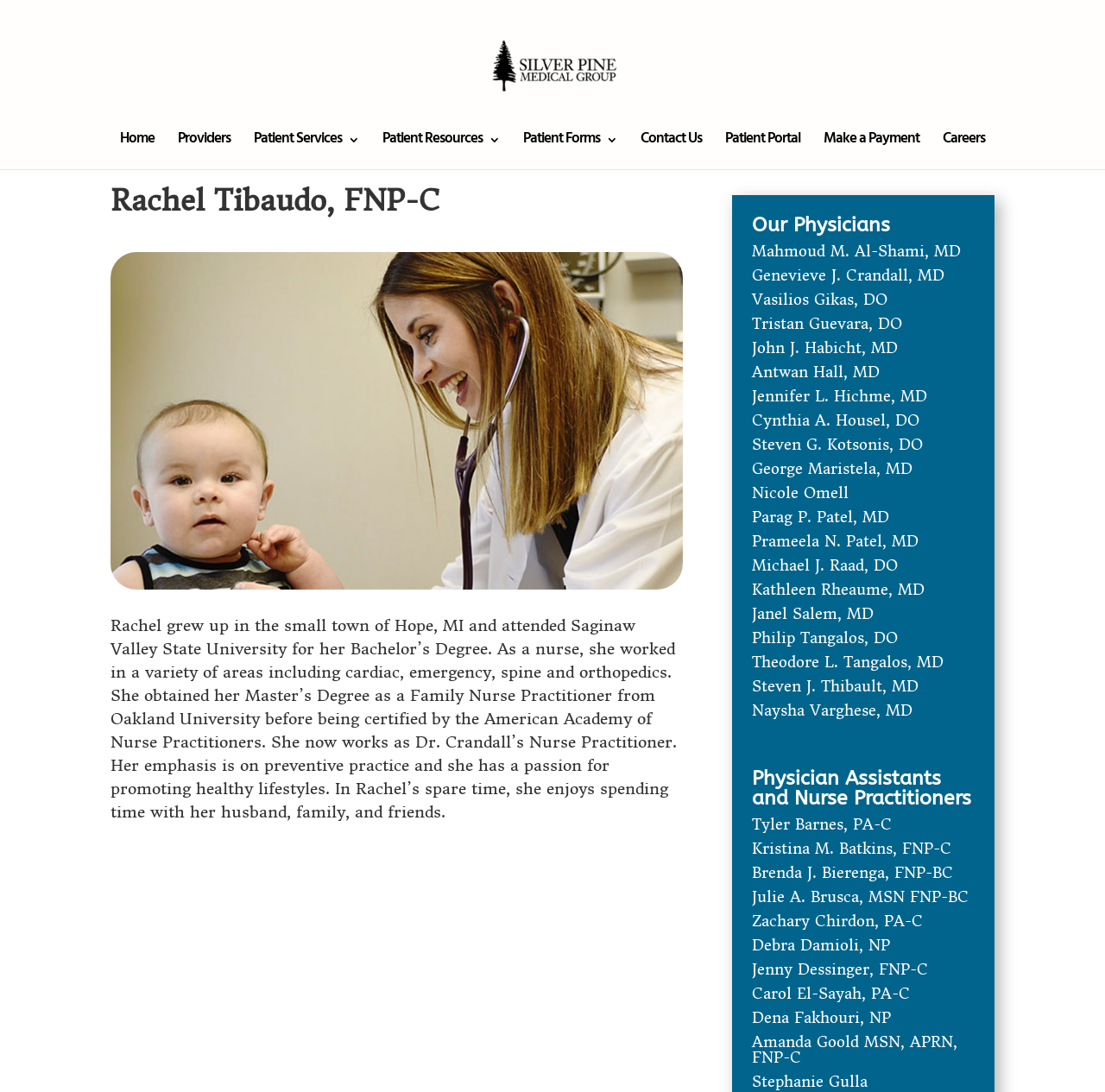Find the bounding box coordinates of the area that needs to be clicked in order to achieve the following instruction: "Click the Home link". The coordinates should be specified as four float numbers between 0 and 1, i.e., [left, top, right, bottom].

[0.109, 0.123, 0.14, 0.155]